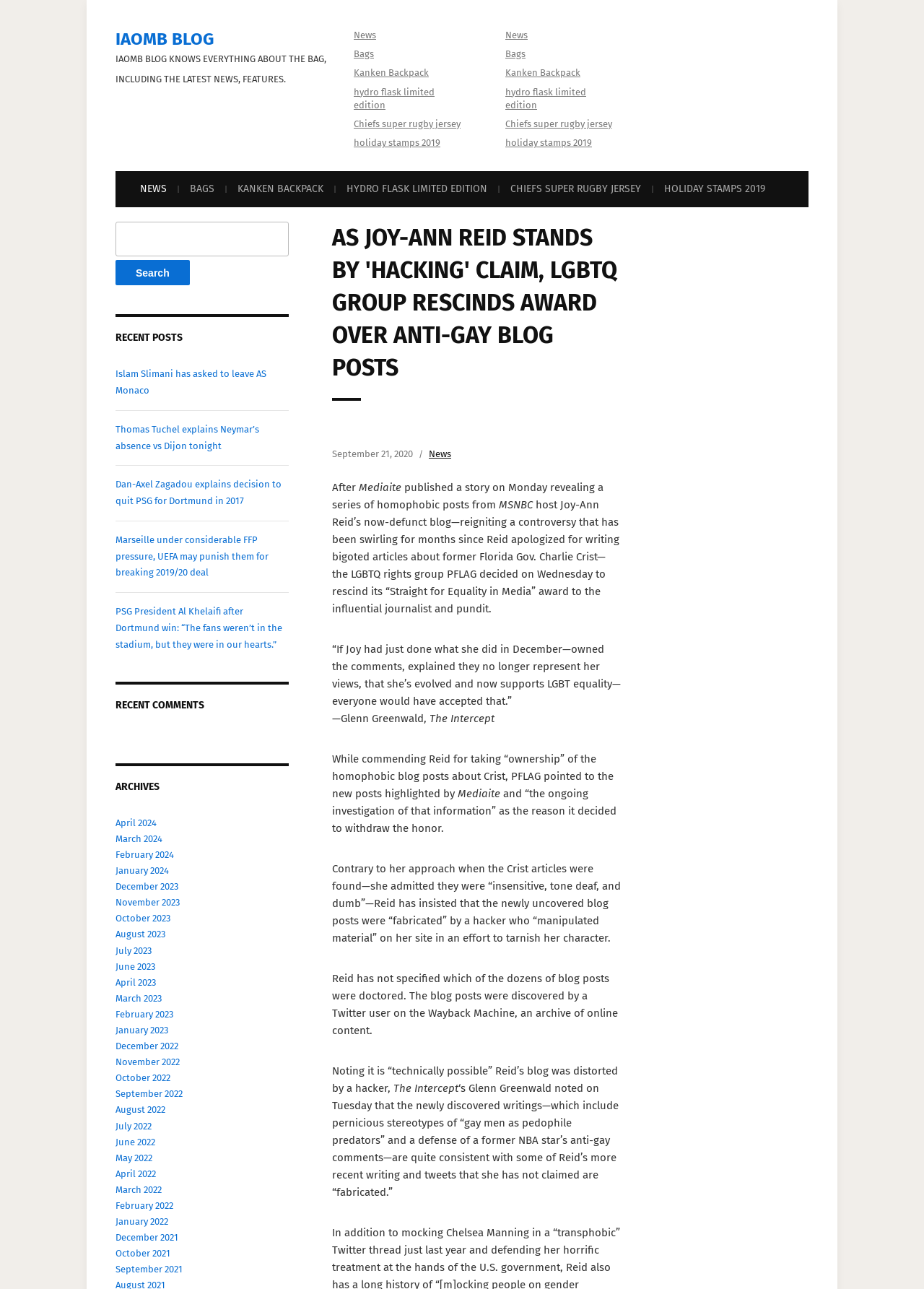Determine the bounding box coordinates for the area you should click to complete the following instruction: "Read recent posts".

[0.125, 0.257, 0.198, 0.267]